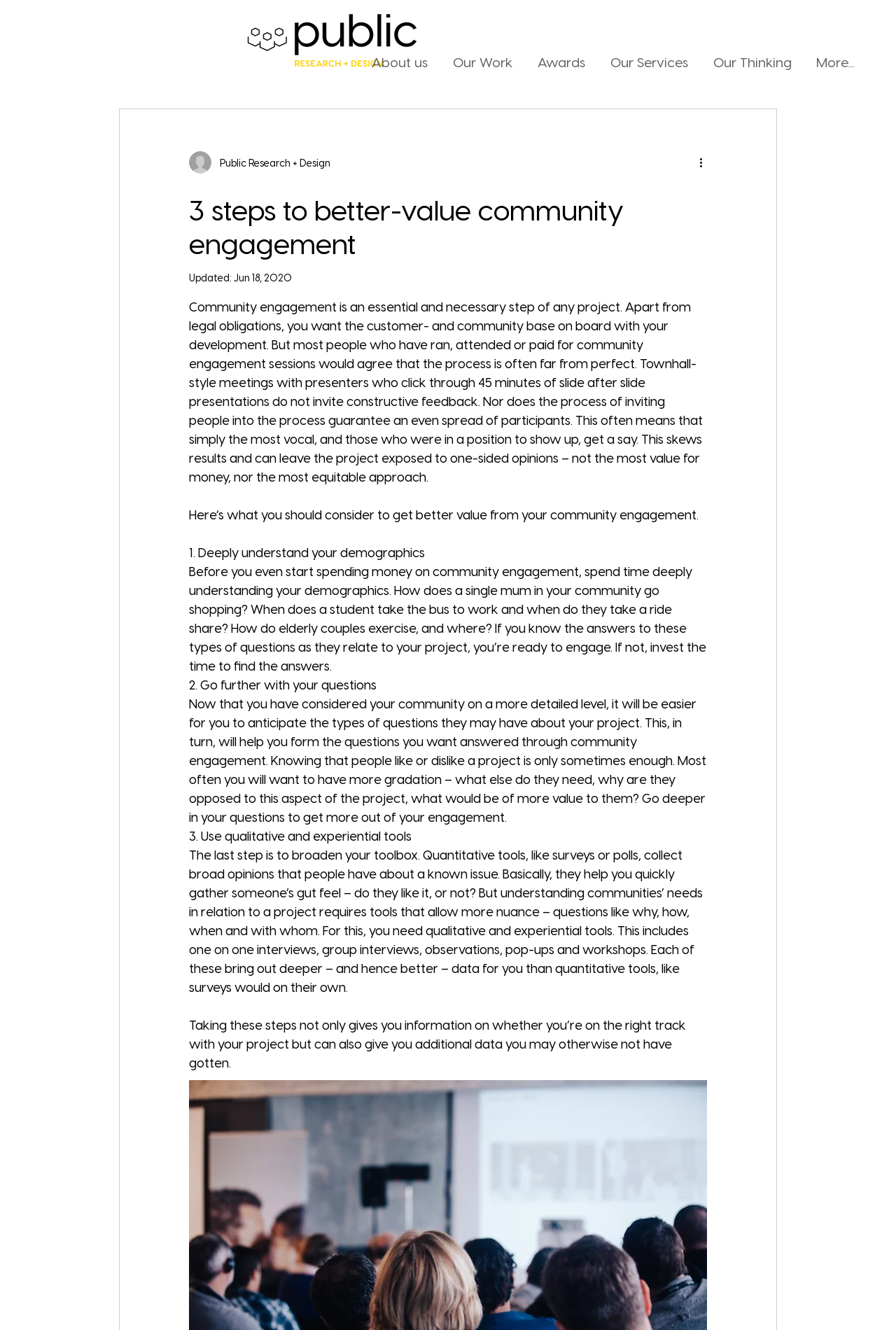What is the logo on the top left corner?
From the image, provide a succinct answer in one word or a short phrase.

Public consulting logo